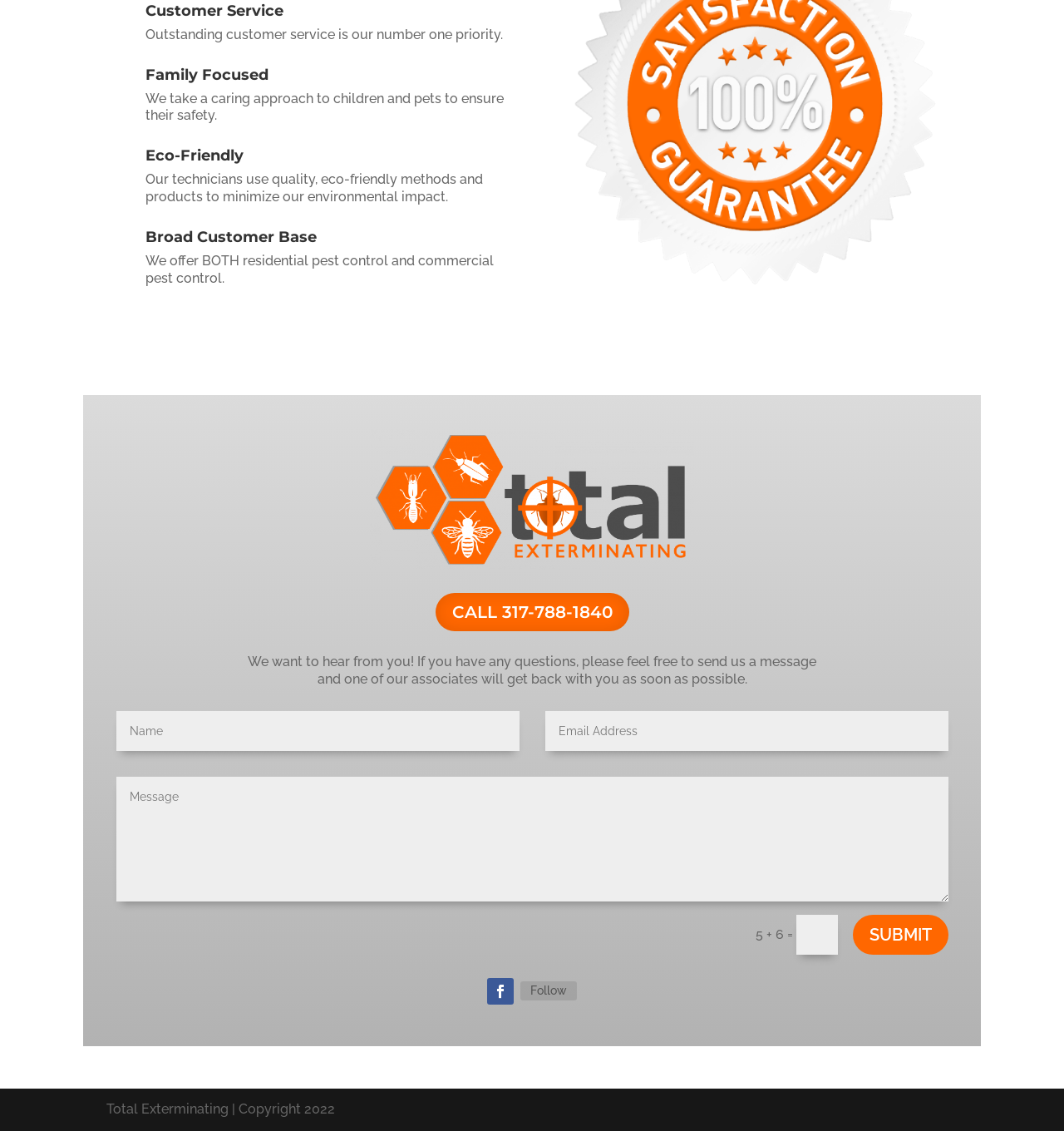Examine the image carefully and respond to the question with a detailed answer: 
What is the company's top priority?

Based on the webpage, the company's top priority is customer service, as stated in the heading 'Customer Service' with the description 'Outstanding customer service is our number one priority.'